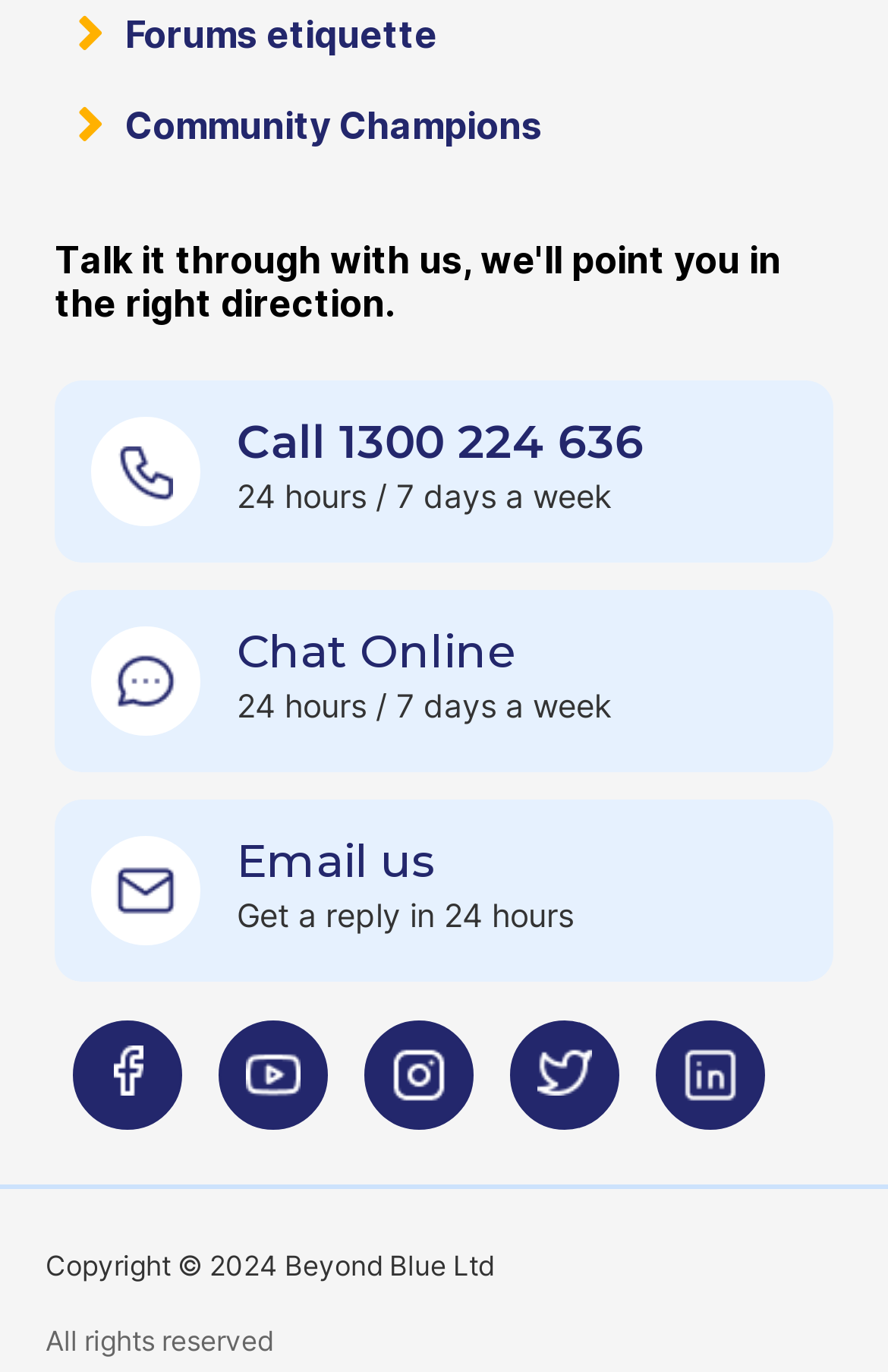How many social media platforms are listed?
Answer the question with a thorough and detailed explanation.

I counted the number of social media links at the bottom of the webpage, which are Facebook, Youtube, Instagram, Twitter, and LinkedIn, and found that there are 5 platforms listed.